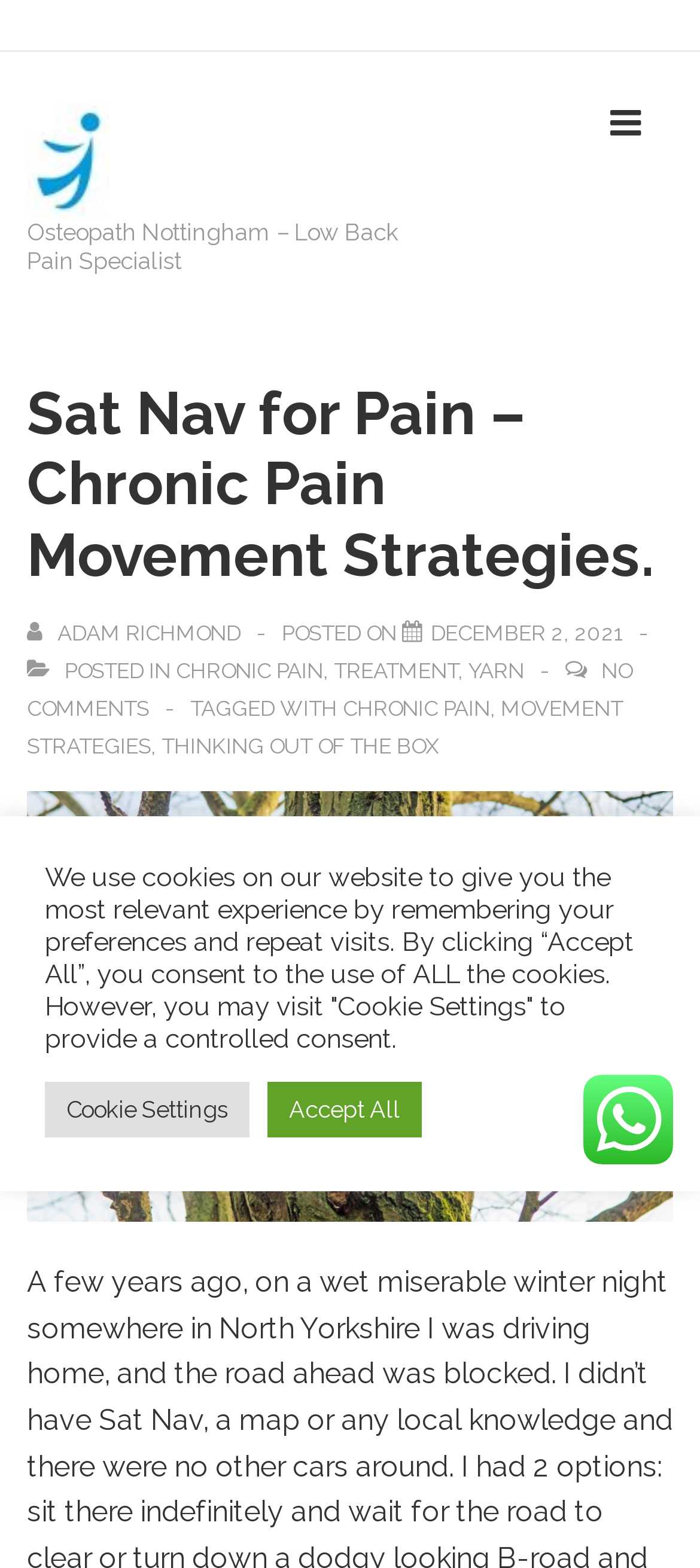Locate the bounding box coordinates of the element that should be clicked to fulfill the instruction: "Subscribe to iCalendar".

None